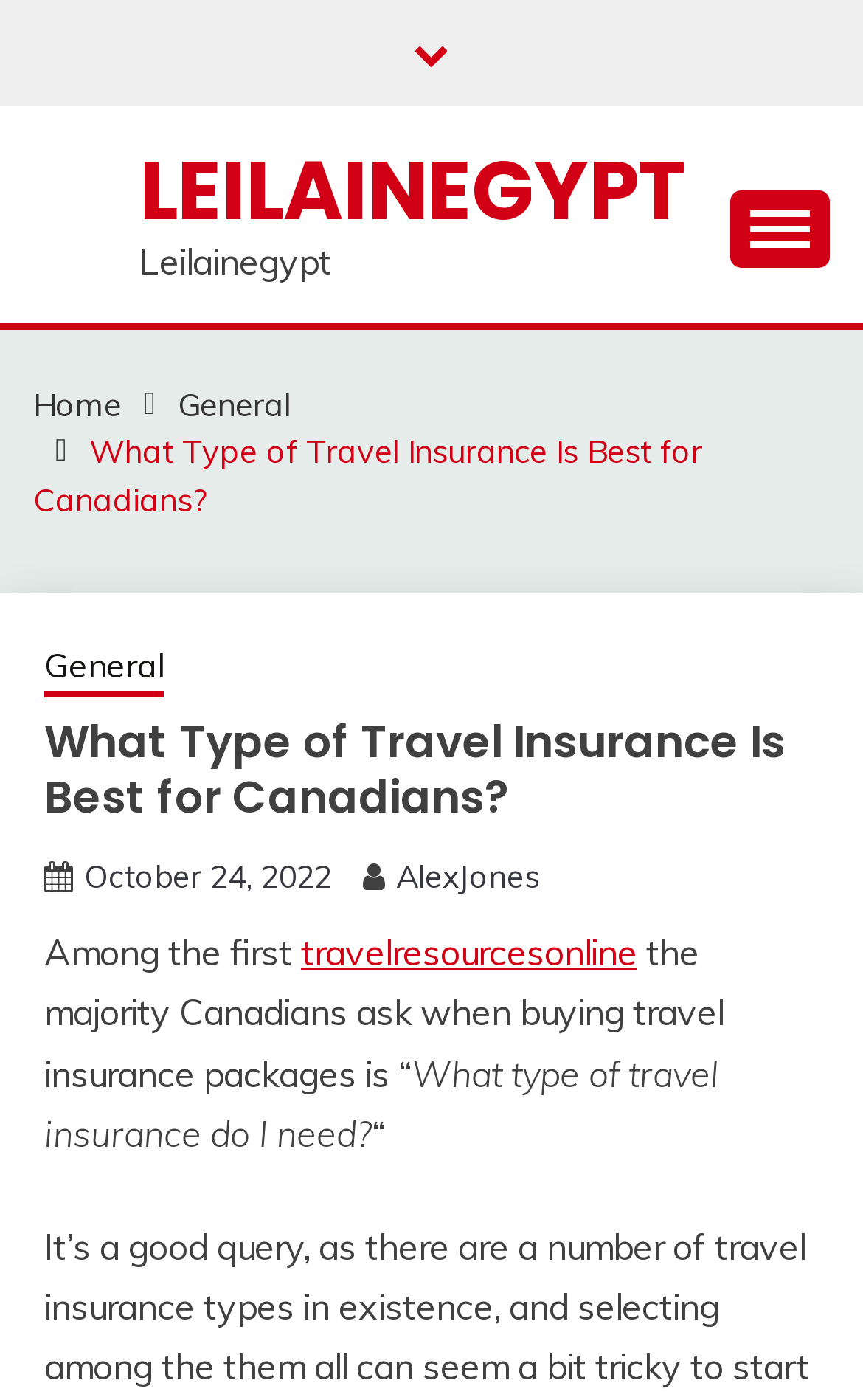Identify the bounding box for the UI element specified in this description: "Leilainegypt". The coordinates must be four float numbers between 0 and 1, formatted as [left, top, right, bottom].

[0.162, 0.095, 0.795, 0.177]